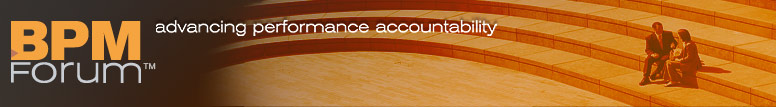Respond to the question below with a single word or phrase:
How many figures are in the background?

Two